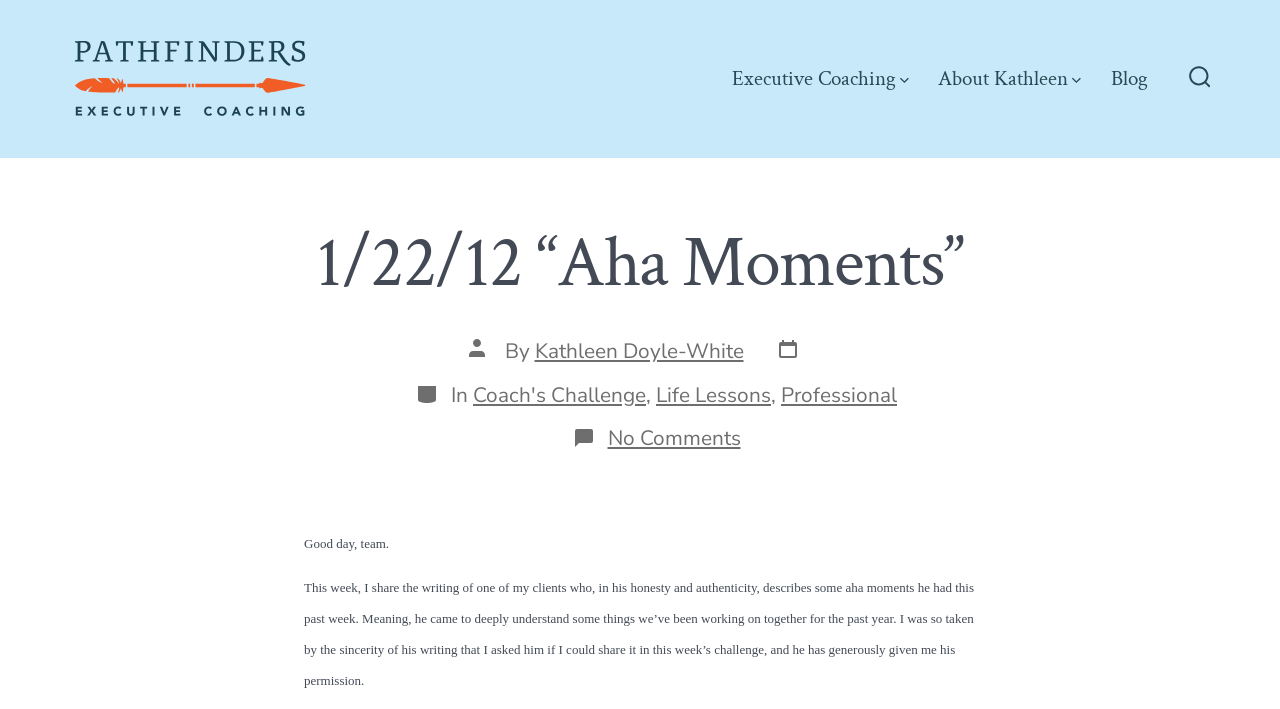Please find and generate the text of the main header of the webpage.

1/22/12 “Aha Moments”